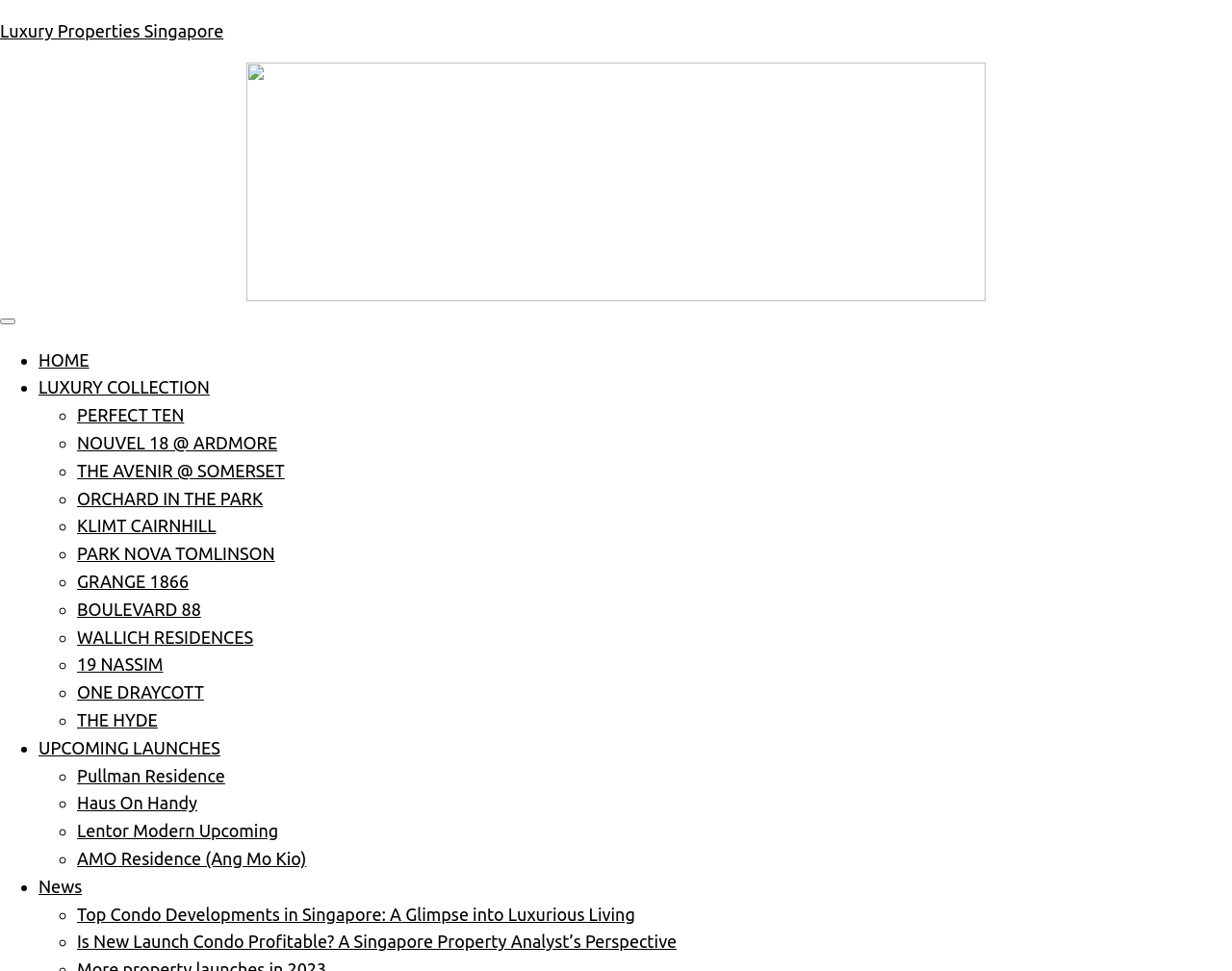Please identify the bounding box coordinates of the element that needs to be clicked to perform the following instruction: "Read Top Condo Developments in Singapore: A Glimpse into Luxurious Living".

[0.062, 0.931, 0.515, 0.951]